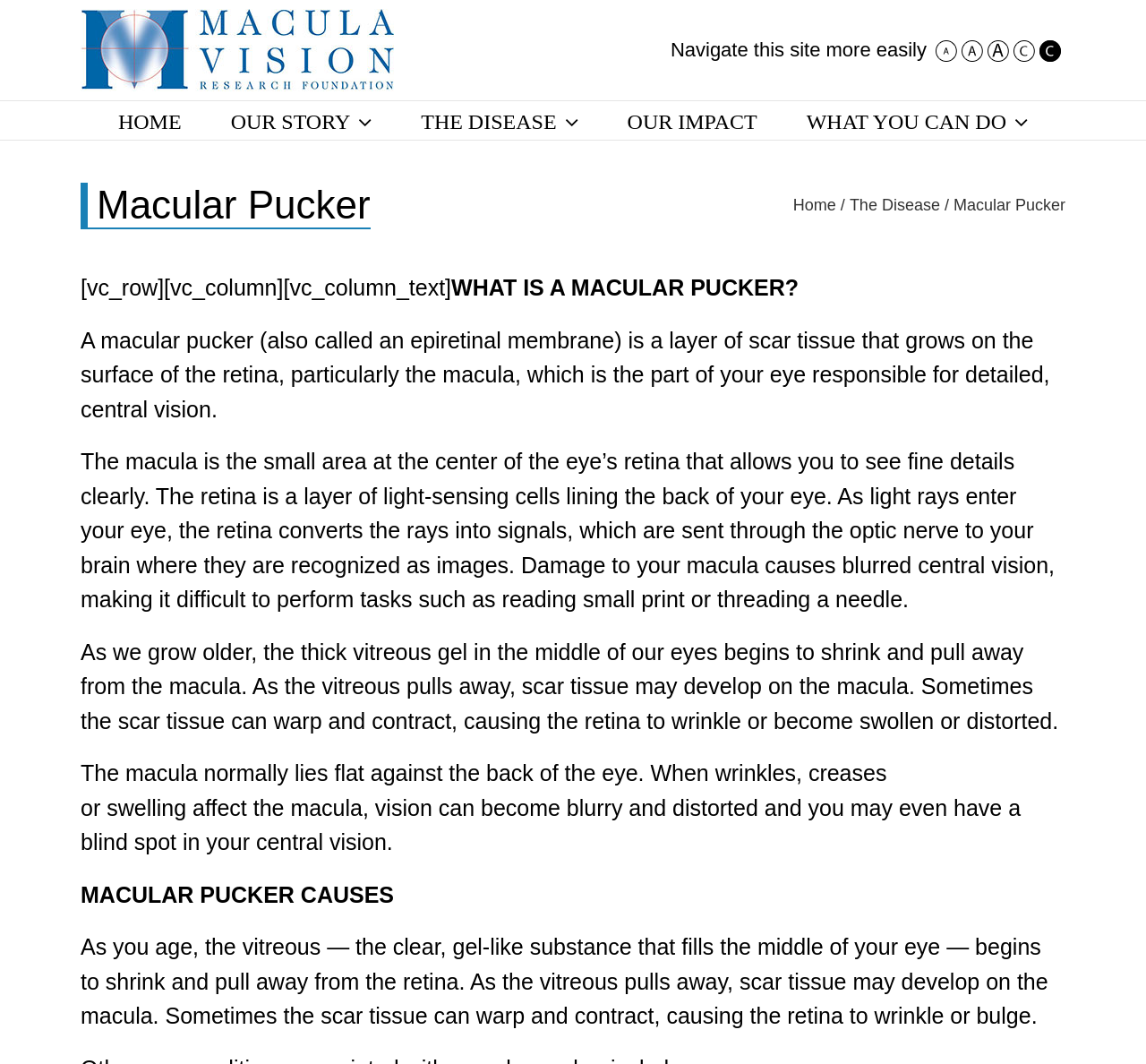Give a succinct answer to this question in a single word or phrase: 
What is the function of the macula?

Detailed central vision